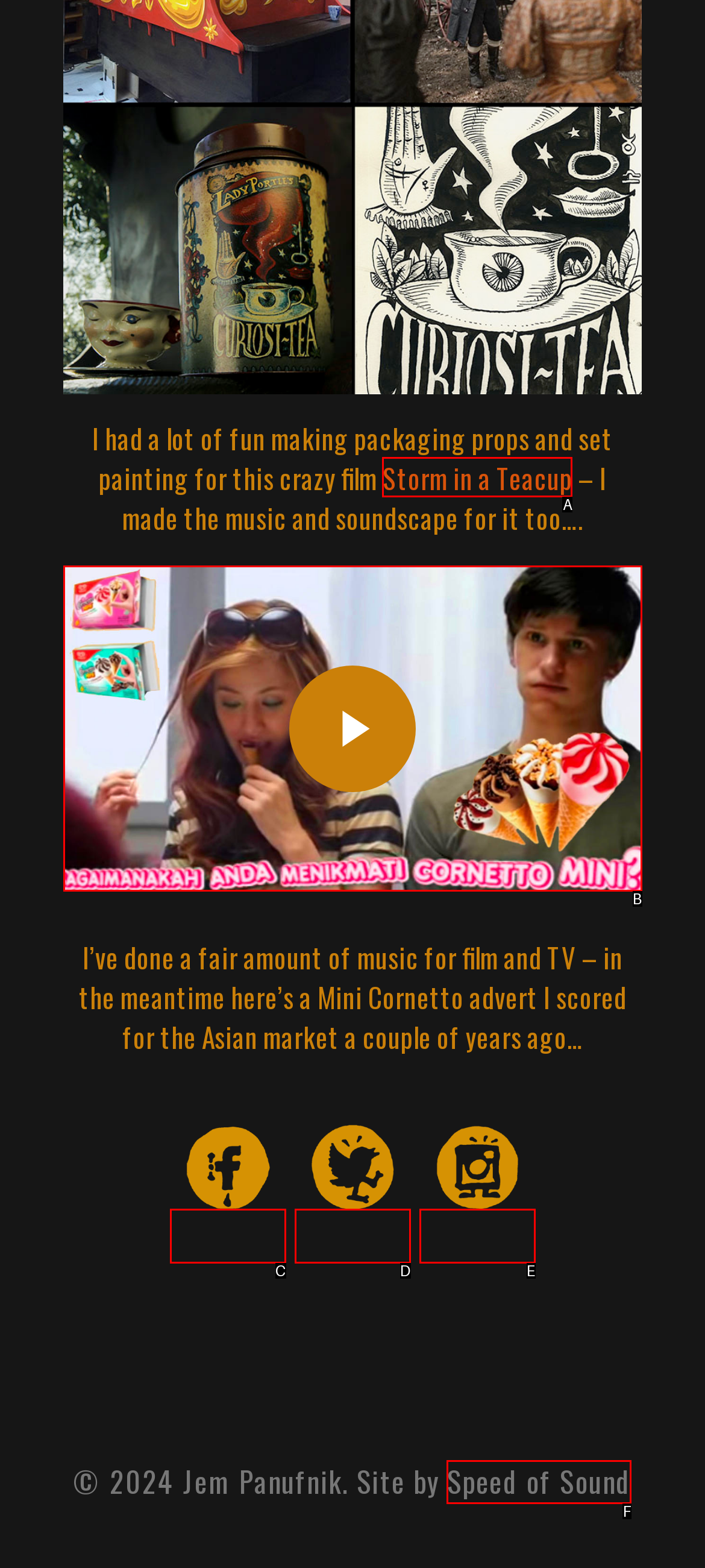Identify the HTML element that corresponds to the following description: Storm in a Teacup. Provide the letter of the correct option from the presented choices.

A